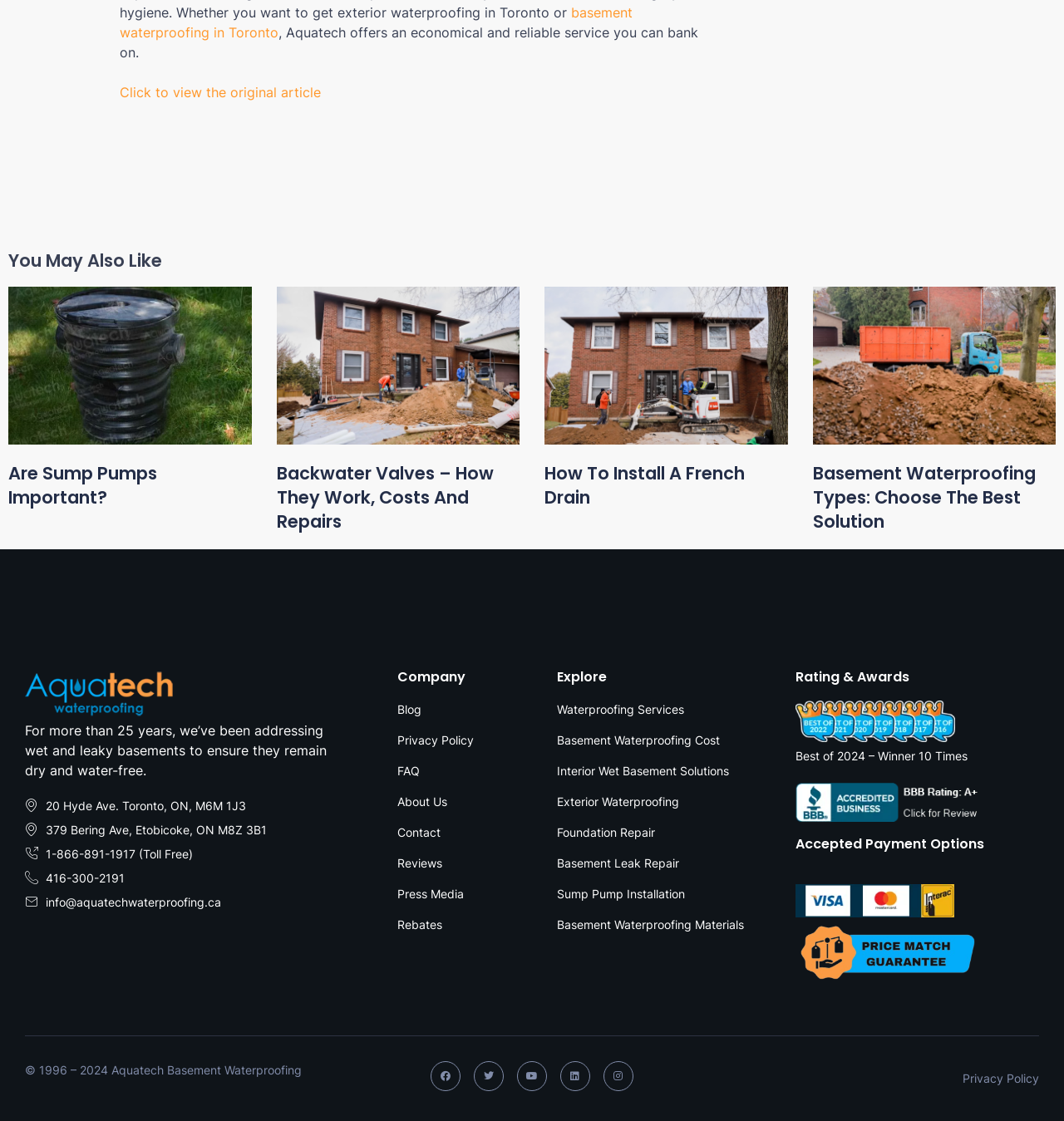From the screenshot, find the bounding box of the UI element matching this description: "Are Sump Pumps Important?". Supply the bounding box coordinates in the form [left, top, right, bottom], each a float between 0 and 1.

[0.008, 0.411, 0.148, 0.454]